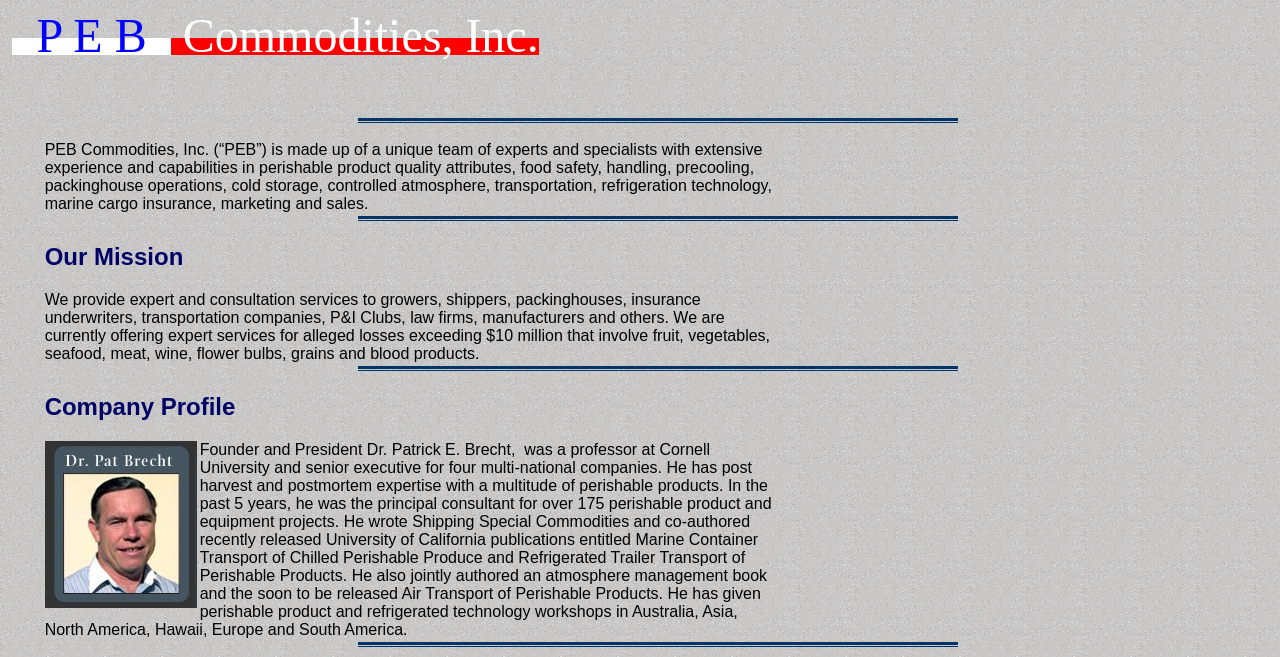Use a single word or phrase to answer this question: 
What services does P E B Commodities, Inc. provide?

Consultation services